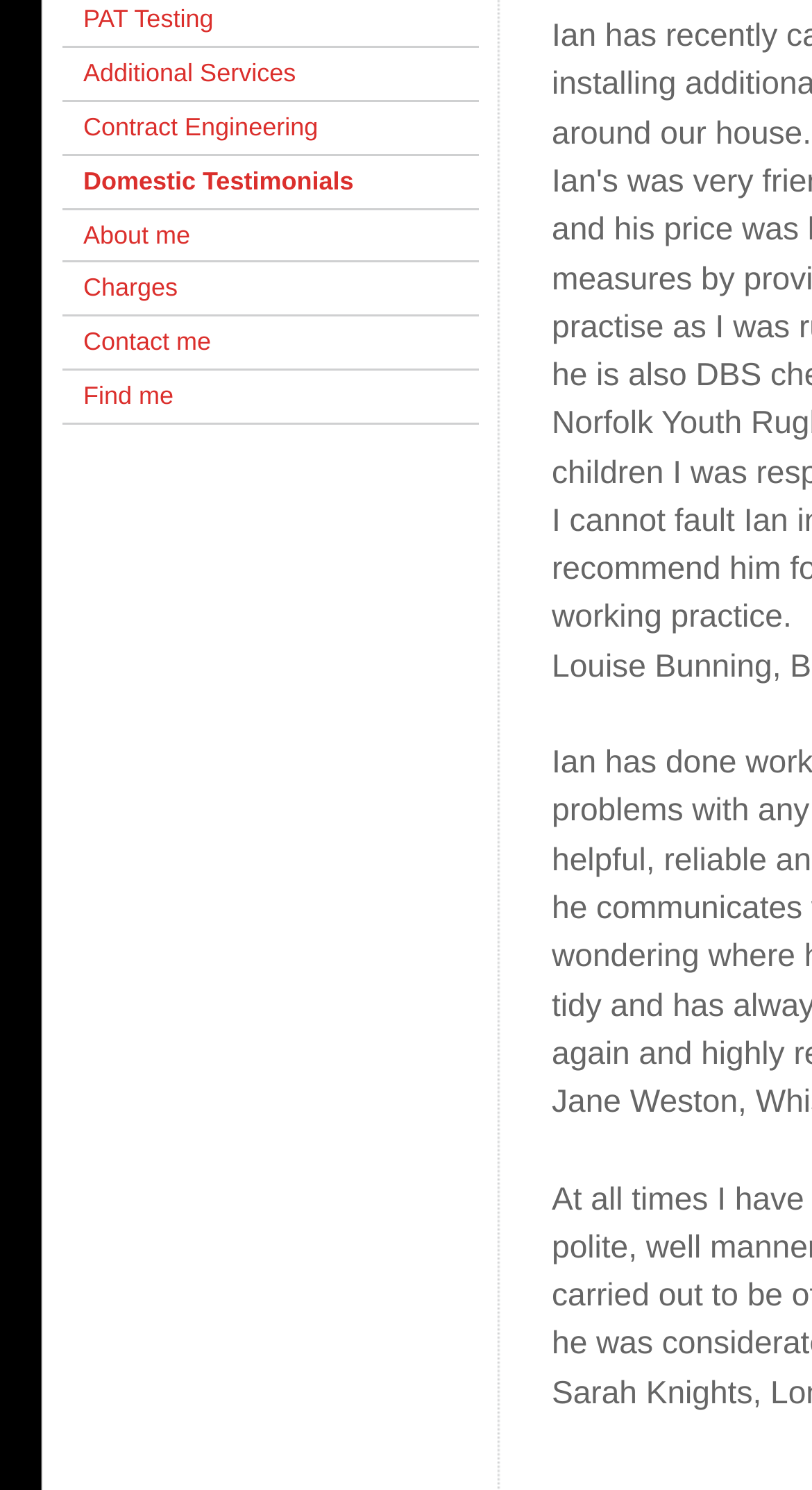Determine the bounding box for the UI element described here: "Sitemap".

[0.238, 0.935, 0.341, 0.952]